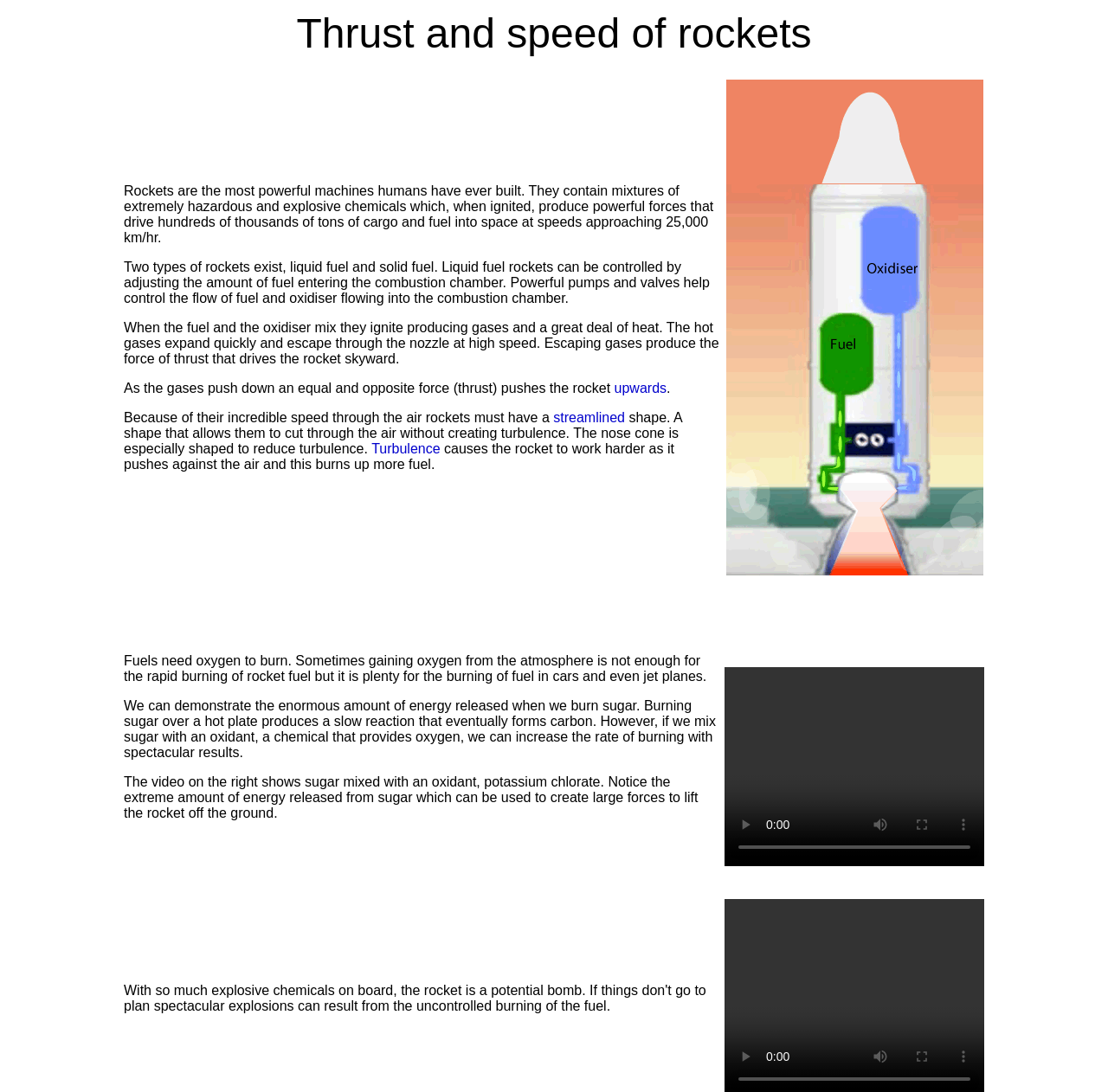Provide an in-depth caption for the contents of the webpage.

The webpage is about the thrust generation of rockets. At the top, there is a title "Thrust and speed of rockets". Below the title, there is a brief introduction to rockets, explaining that they are powerful machines that contain hazardous chemicals, which produce powerful forces to drive cargo and fuel into space at high speeds. The text also describes the two types of rockets, liquid fuel and solid fuel, and how liquid fuel rockets can be controlled by adjusting the amount of fuel entering the combustion chamber.

To the right of the introduction, there is an image that likely illustrates the concept of rocket thrust. Below the introduction, there is another section that explains how fuels need oxygen to burn and how rockets can demonstrate the enormous amount of energy released when burning sugar with an oxidant. This section is accompanied by a video on the right, which shows sugar mixed with an oxidant, potassium chlorate, and the extreme amount of energy released. However, the video is currently unable to play, and there are several disabled buttons and controls below it, including play, mute, enter full screen, and show more media controls.